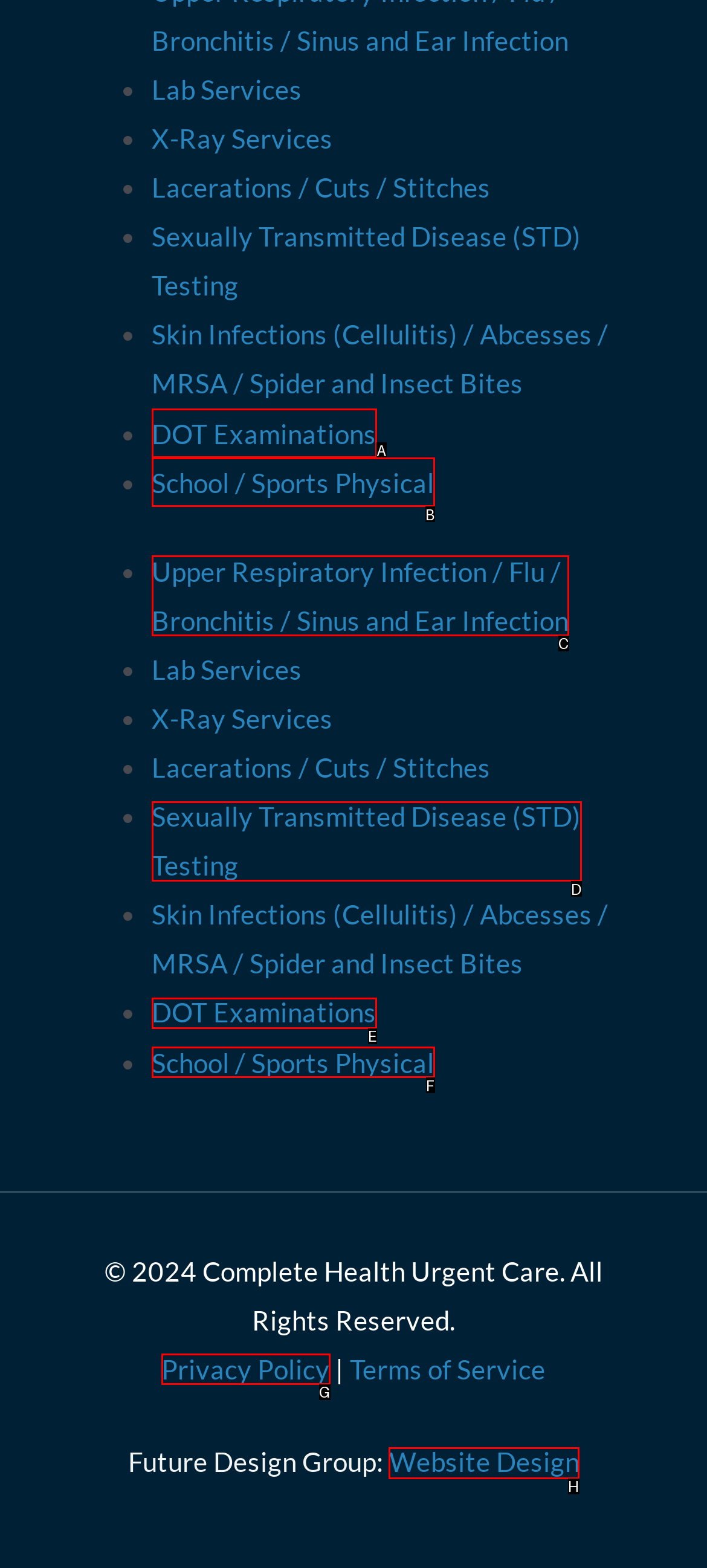Out of the given choices, which letter corresponds to the UI element required to Visit the Website Design page? Answer with the letter.

H